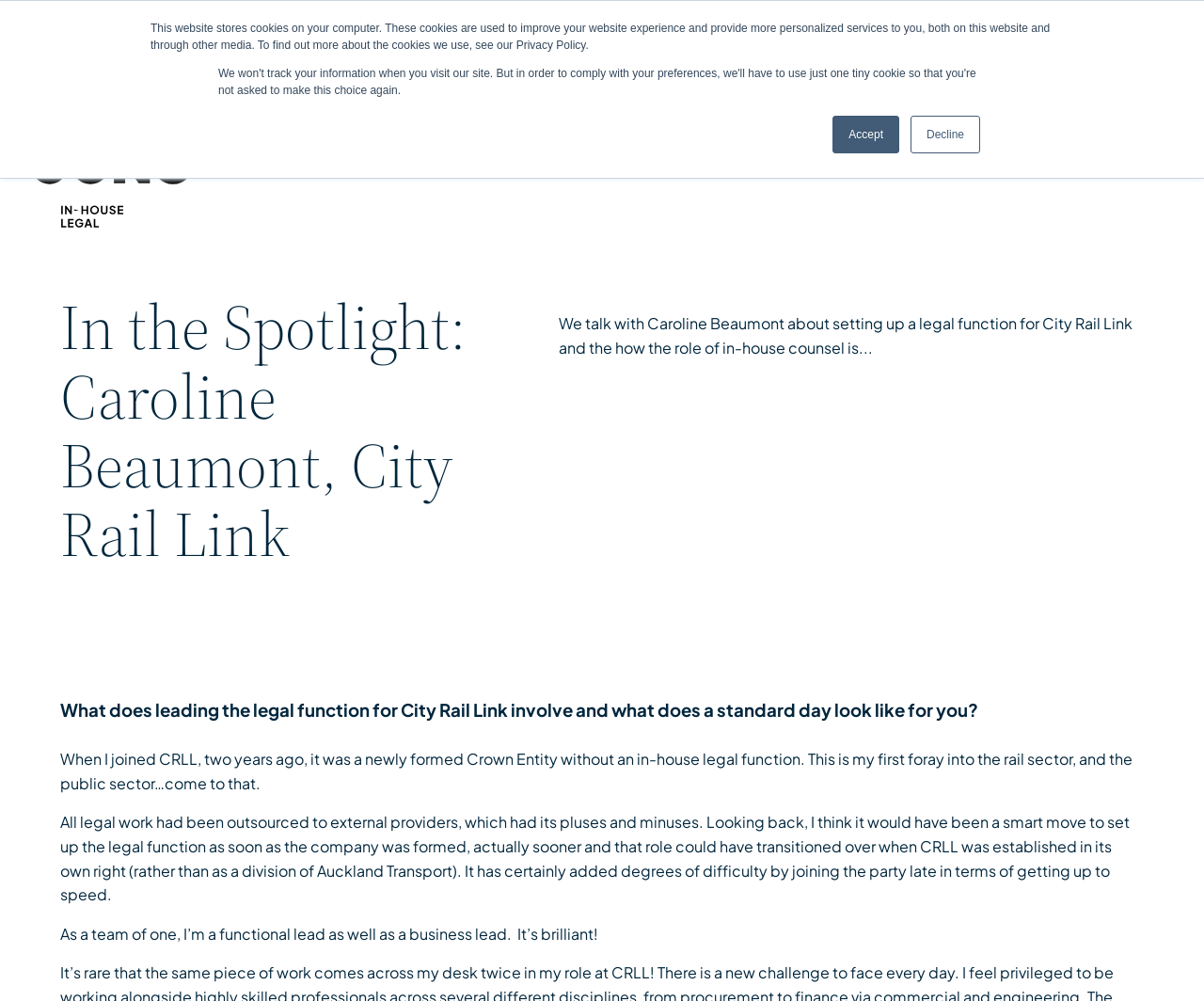What is Caroline Beaumont's experience in the rail sector?
Answer the question with just one word or phrase using the image.

First foray